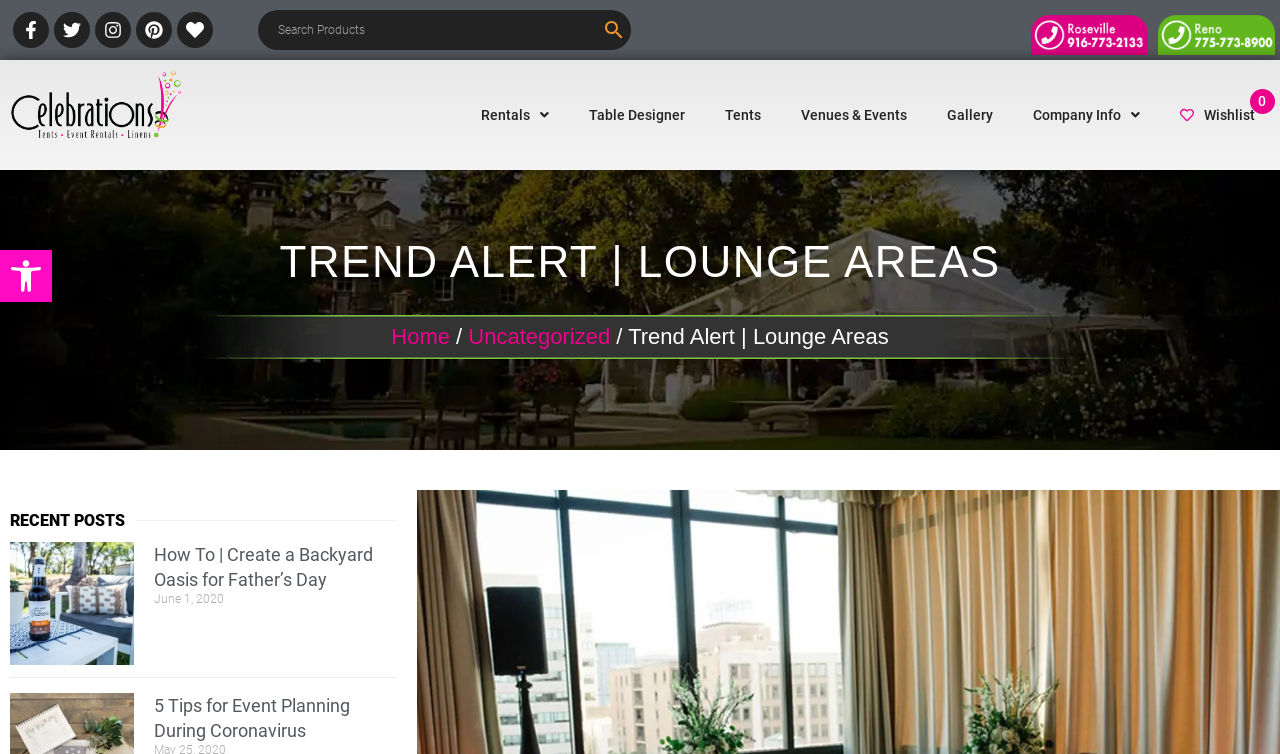Please provide the main heading of the webpage content.

TREND ALERT | LOUNGE AREAS